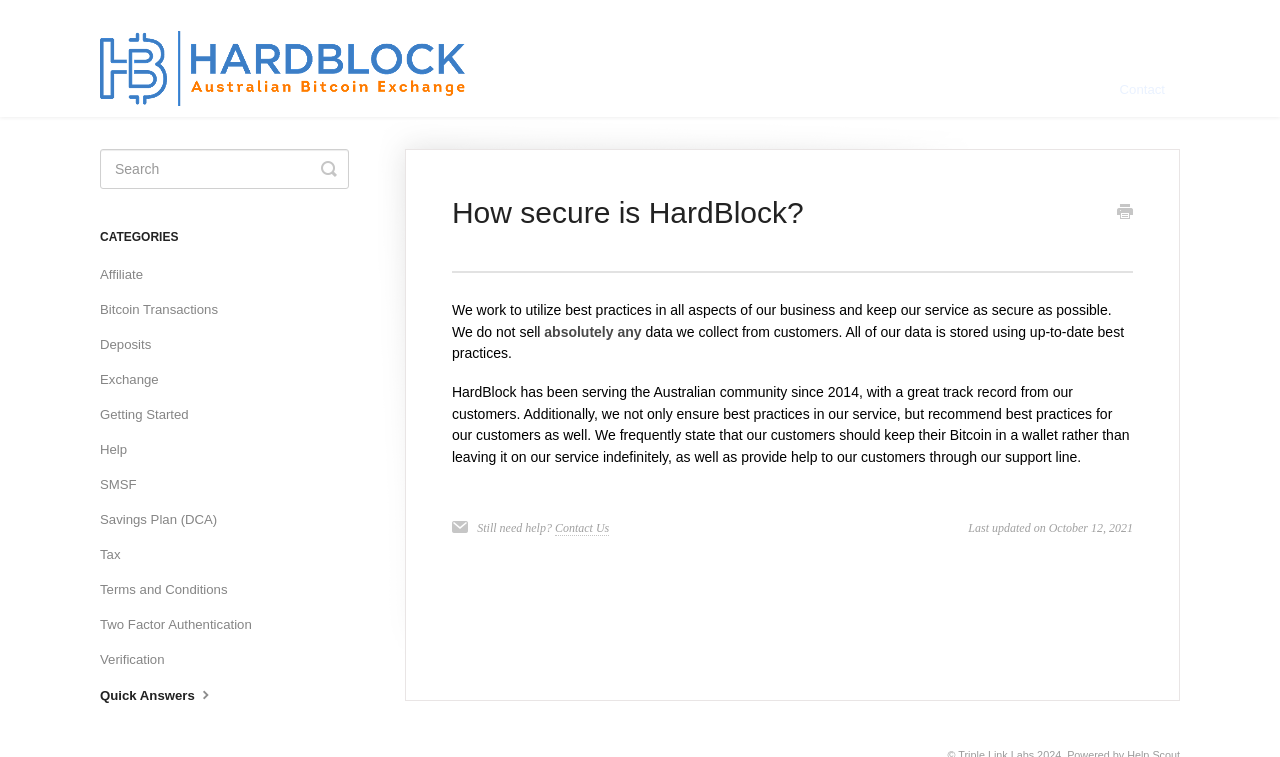Identify the bounding box coordinates for the UI element described as: "Affiliate".

[0.078, 0.342, 0.123, 0.384]